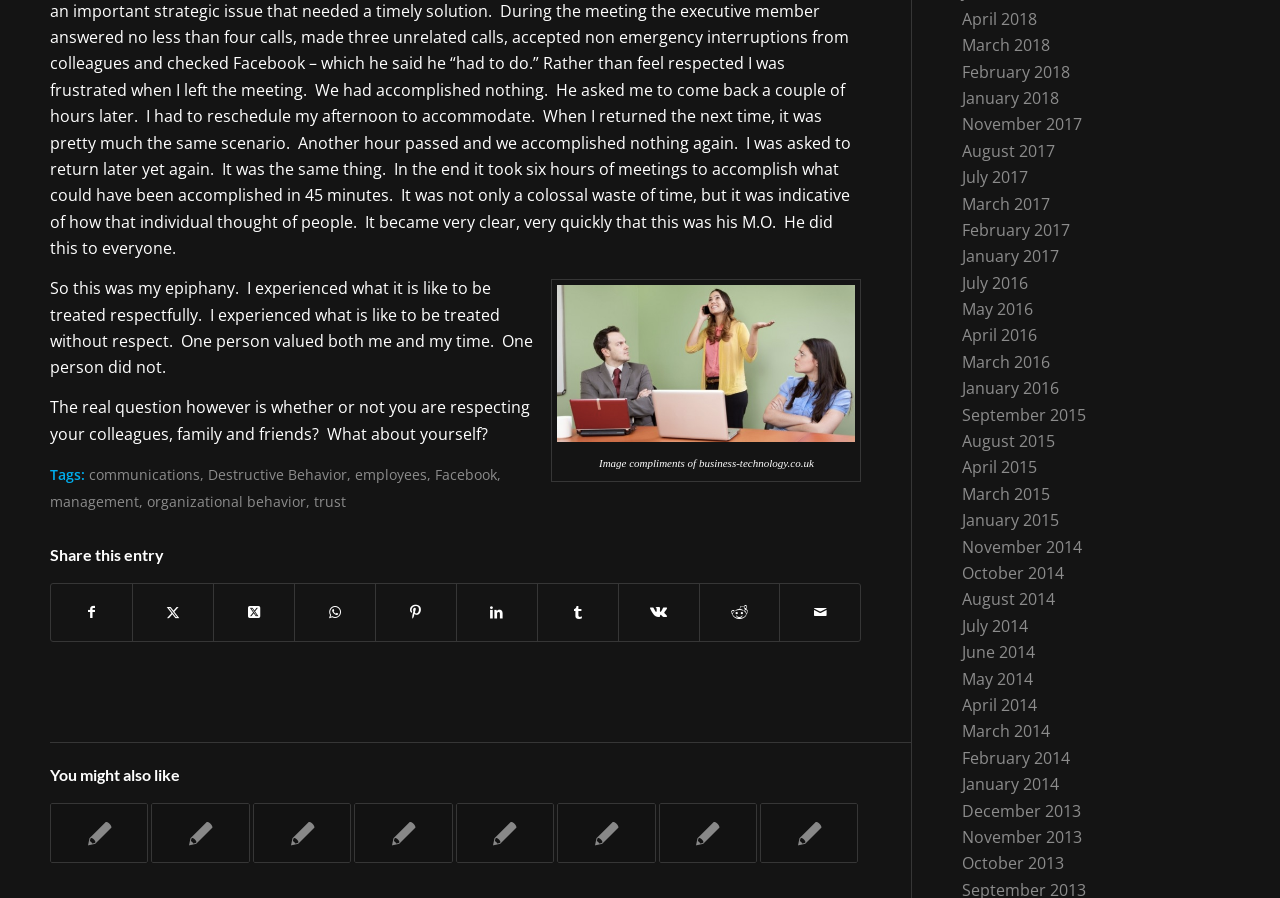Locate the bounding box coordinates of the region to be clicked to comply with the following instruction: "Click on the 'Share on Facebook' link". The coordinates must be four float numbers between 0 and 1, in the form [left, top, right, bottom].

[0.04, 0.65, 0.103, 0.713]